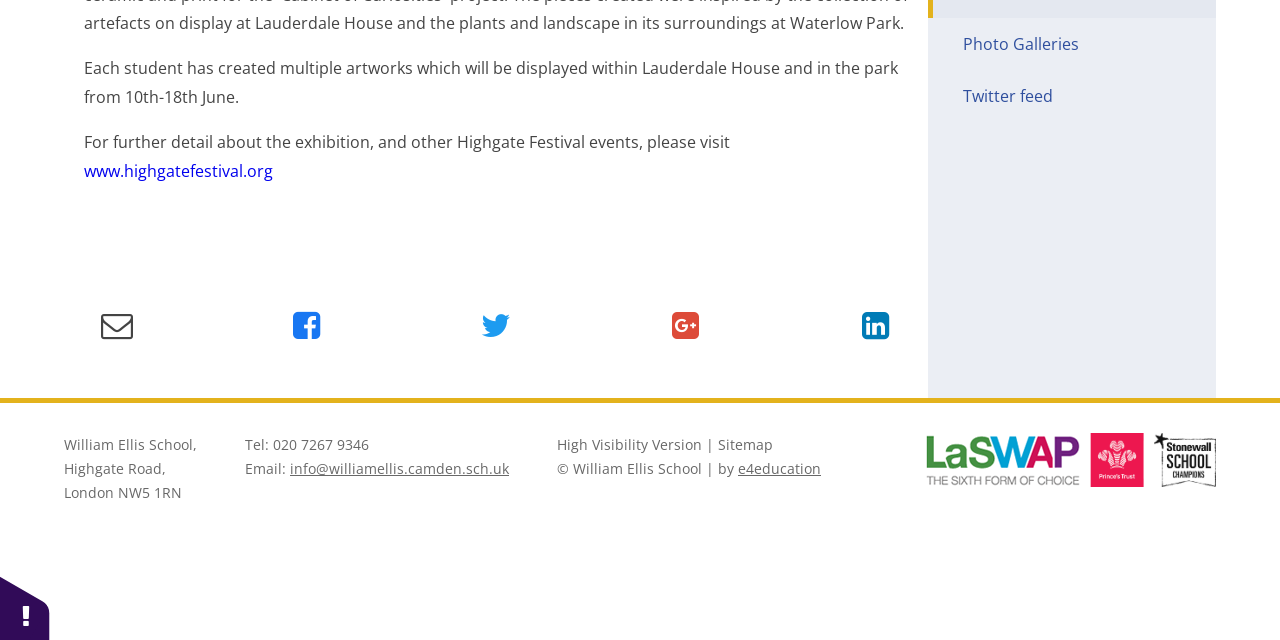Provide the bounding box coordinates of the HTML element this sentence describes: "020 7267 9346".

[0.213, 0.68, 0.288, 0.71]